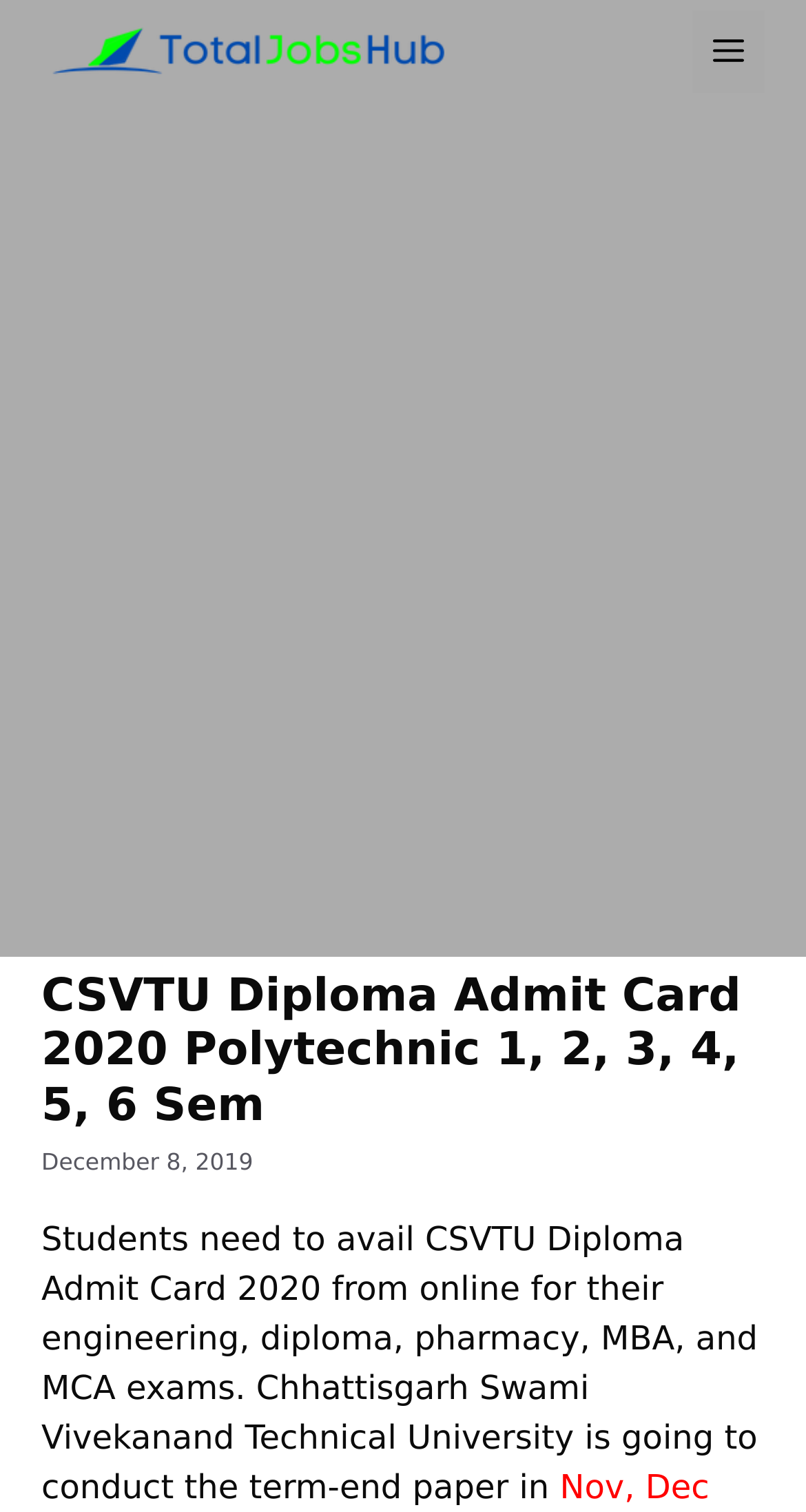Using the information shown in the image, answer the question with as much detail as possible: What is the purpose of the webpage?

I inferred the purpose of the webpage by reading the meta description and the text on the webpage, which suggests that the webpage is about providing admit cards for CSVTU diploma students.